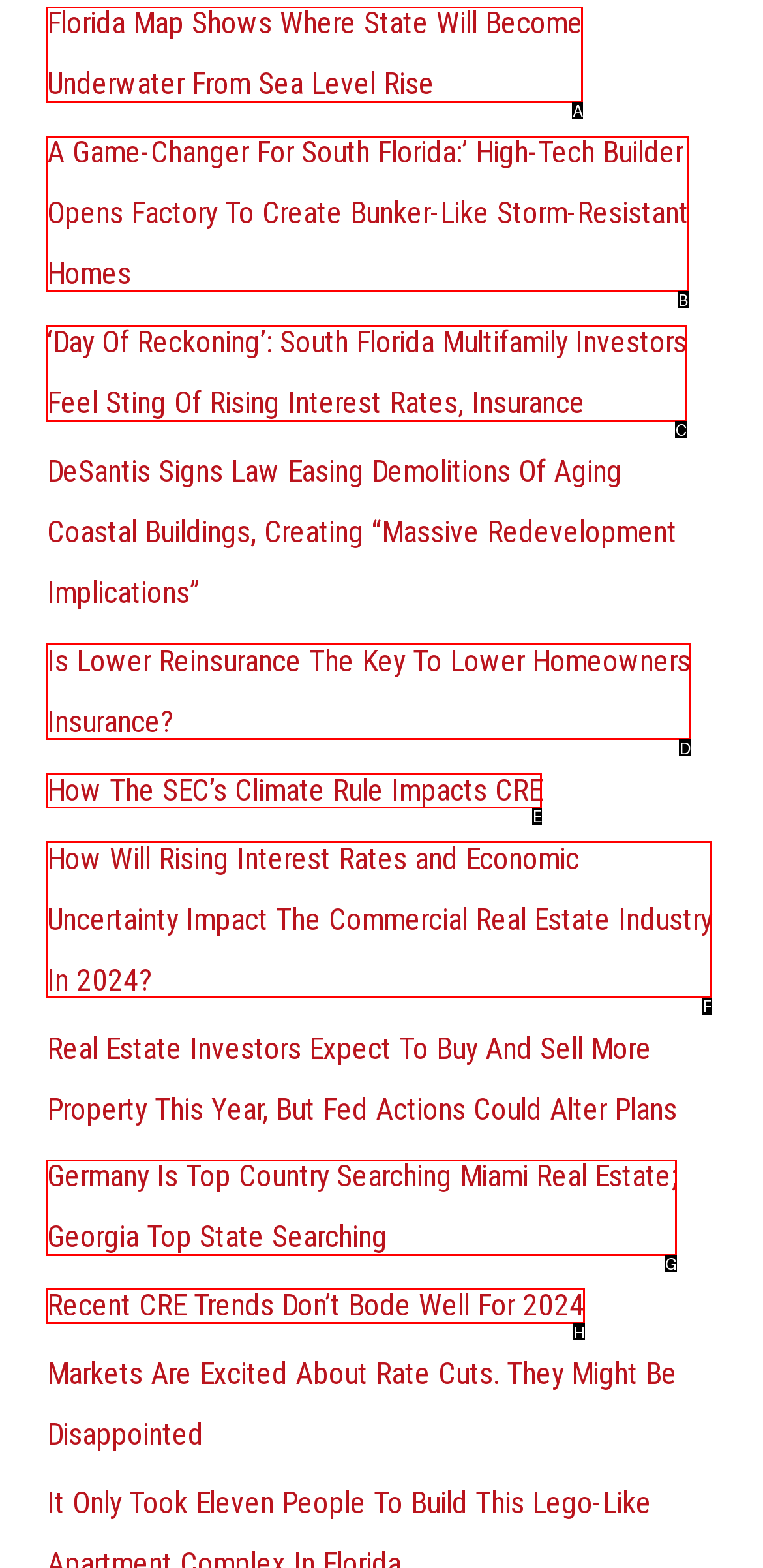Please indicate which HTML element to click in order to fulfill the following task: Learn about High-Tech Builder Opens Factory To Create Bunker-Like Storm-Resistant Homes Respond with the letter of the chosen option.

B